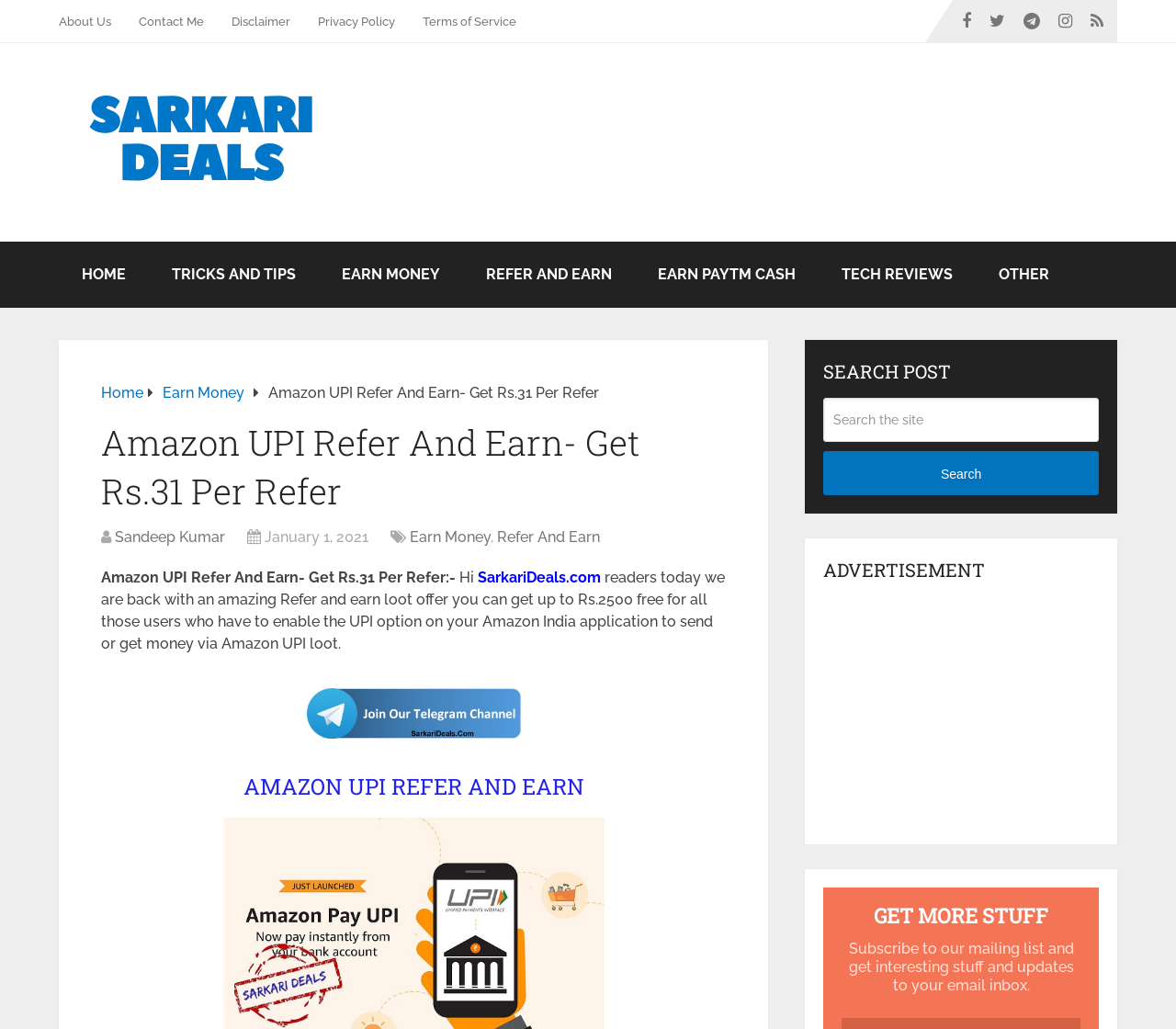What is the name of the website?
Based on the image, answer the question in a detailed manner.

The name of the website can be found in the top-left corner of the webpage, where it says 'Sarkari Deals' in a logo format.